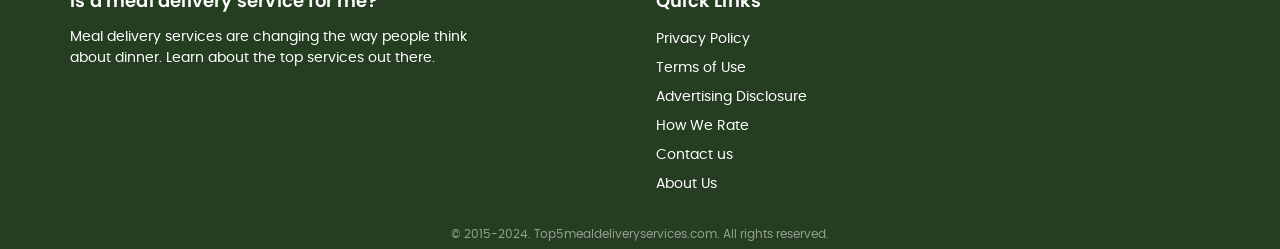Provide a brief response using a word or short phrase to this question:
What is the purpose of the 'How We Rate' link?

To explain rating methodology